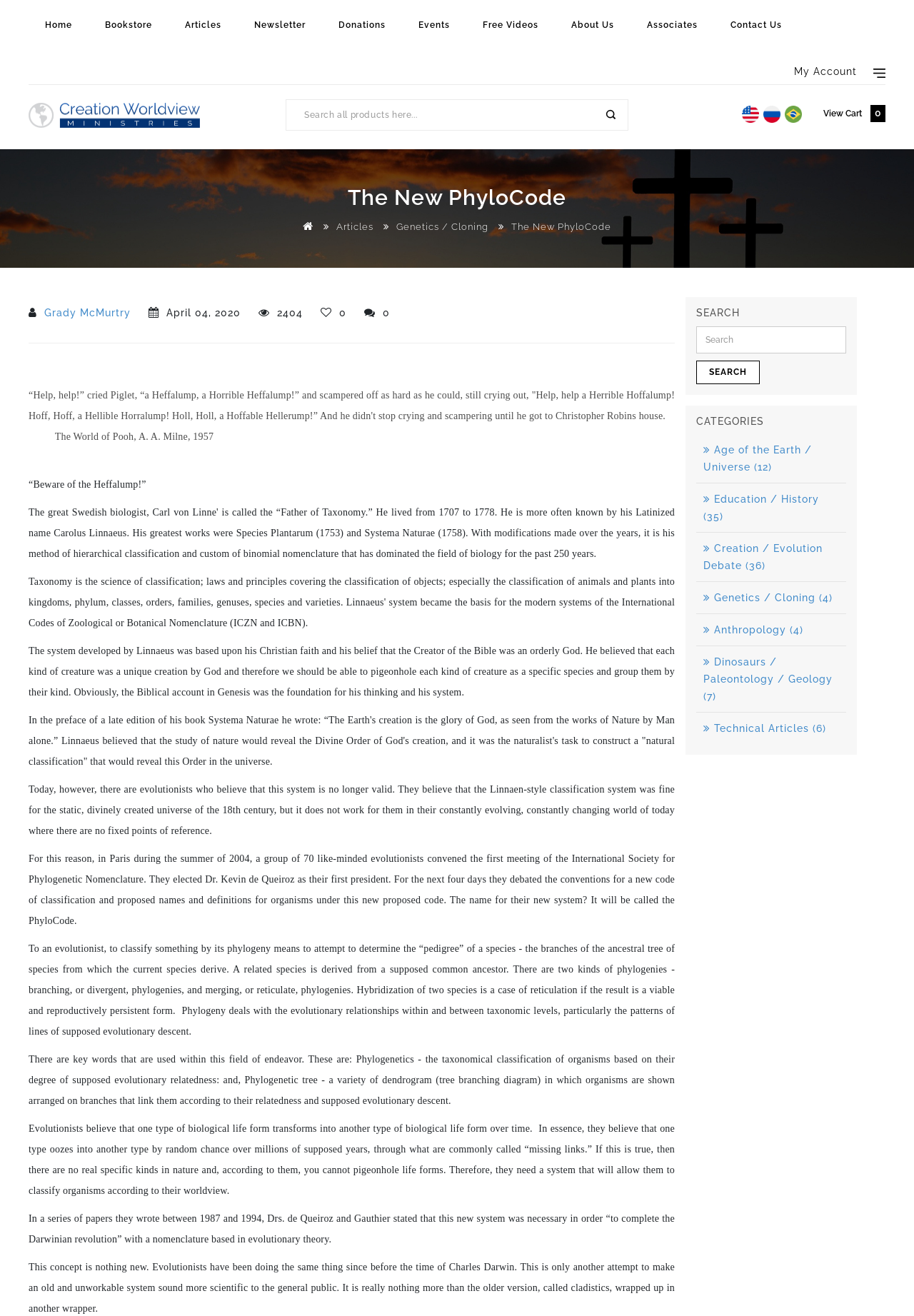Please specify the bounding box coordinates of the clickable region to carry out the following instruction: "Click the 'Home' link". The coordinates should be four float numbers between 0 and 1, in the format [left, top, right, bottom].

[0.049, 0.0, 0.079, 0.038]